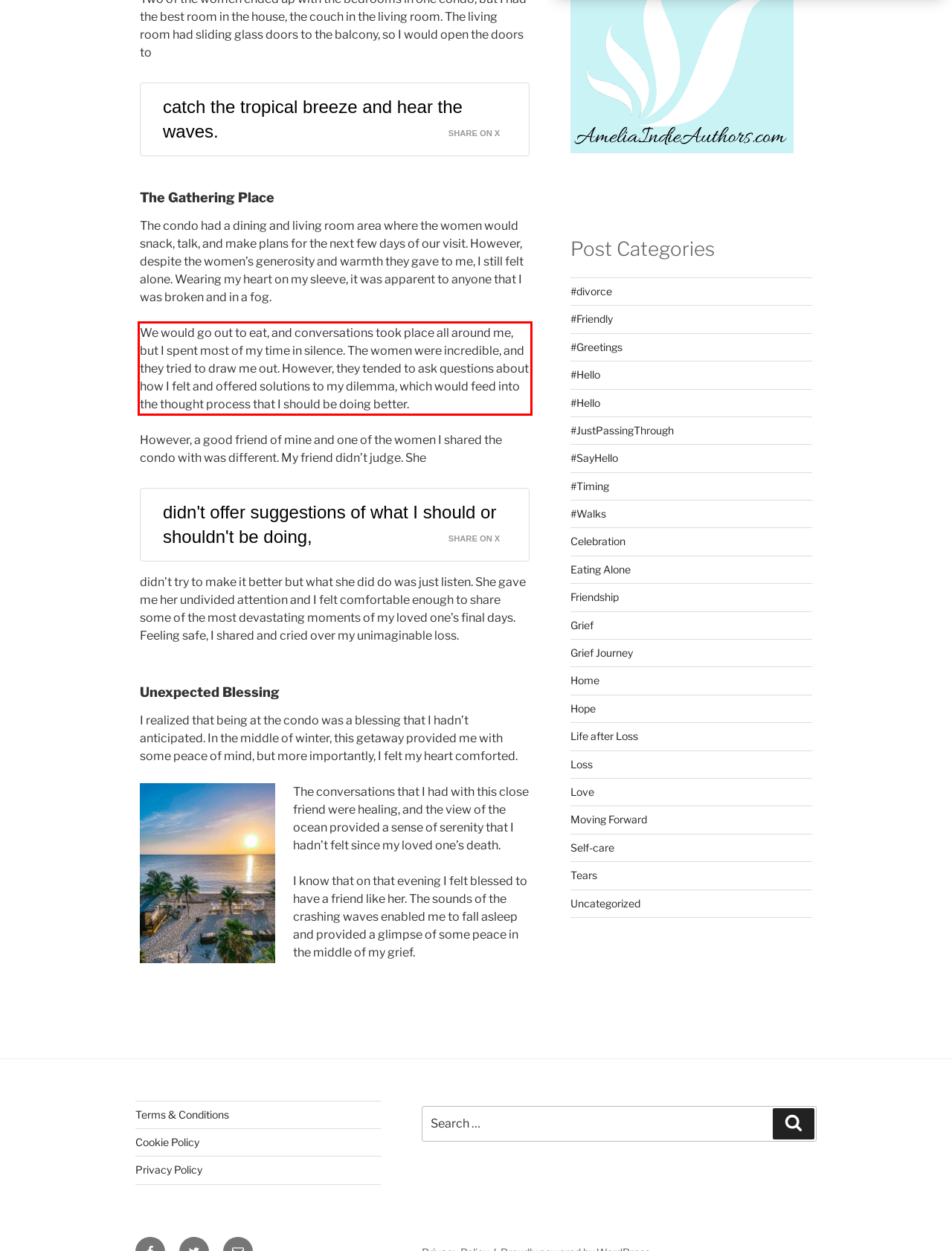Please examine the screenshot of the webpage and read the text present within the red rectangle bounding box.

We would go out to eat, and conversations took place all around me, but I spent most of my time in silence. The women were incredible, and they tried to draw me out. However, they tended to ask questions about how I felt and offered solutions to my dilemma, which would feed into the thought process that I should be doing better.